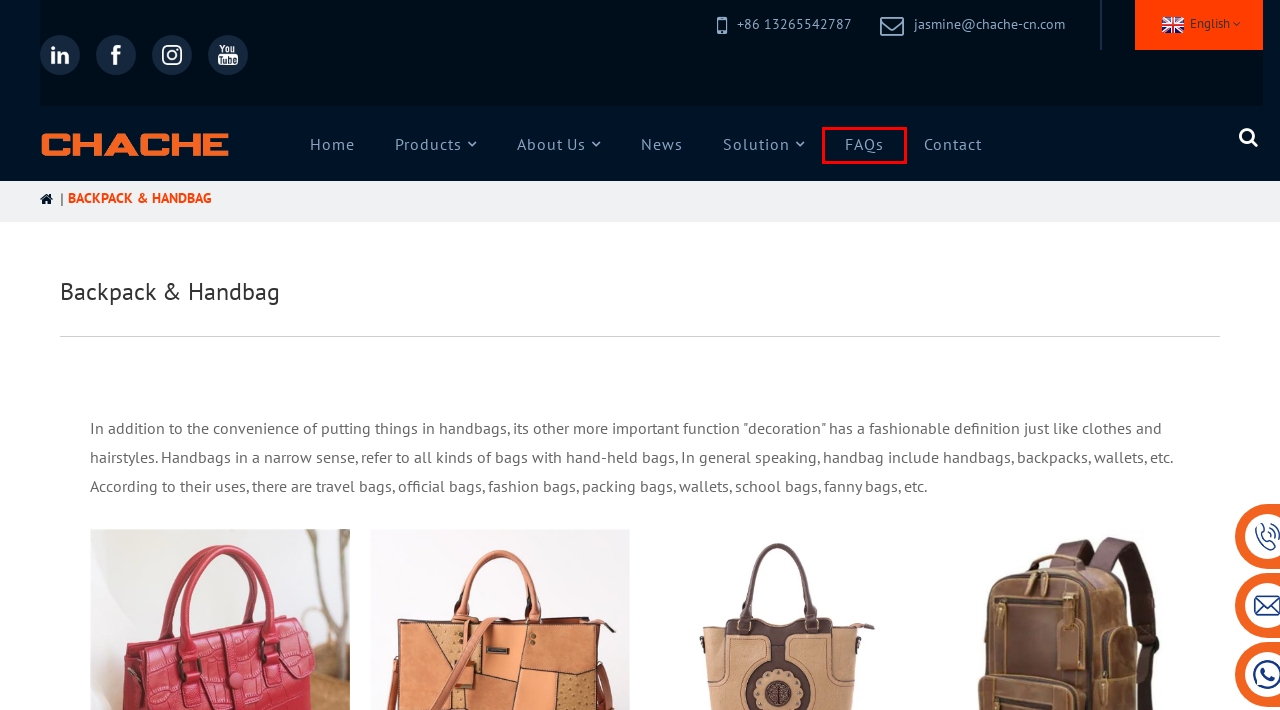A screenshot of a webpage is provided, featuring a red bounding box around a specific UI element. Identify the webpage description that most accurately reflects the new webpage after interacting with the selected element. Here are the candidates:
A. Solution - Shenzhen Chaocheng Sewing Technology Co., Ltd.
B. Contact Us - Shenzhen Chaocheng Sewing Technology Co., Ltd.
C. FAQs - Shenzhen Chaocheng Sewing Technology Co., Ltd.
D. Computerized Sewing Machine Manufacturers - China Computerized Sewing Machine Factory & Suppliers
E. News
F. Pattern Sewing Machine, Electric Sewing Machine, Shoe Making Machine - Chaocheng
G. Products Manufacturers - China Products Factory & Suppliers
H. About Us - Shenzhen Chaocheng Sewing Technology Co., Ltd.

C